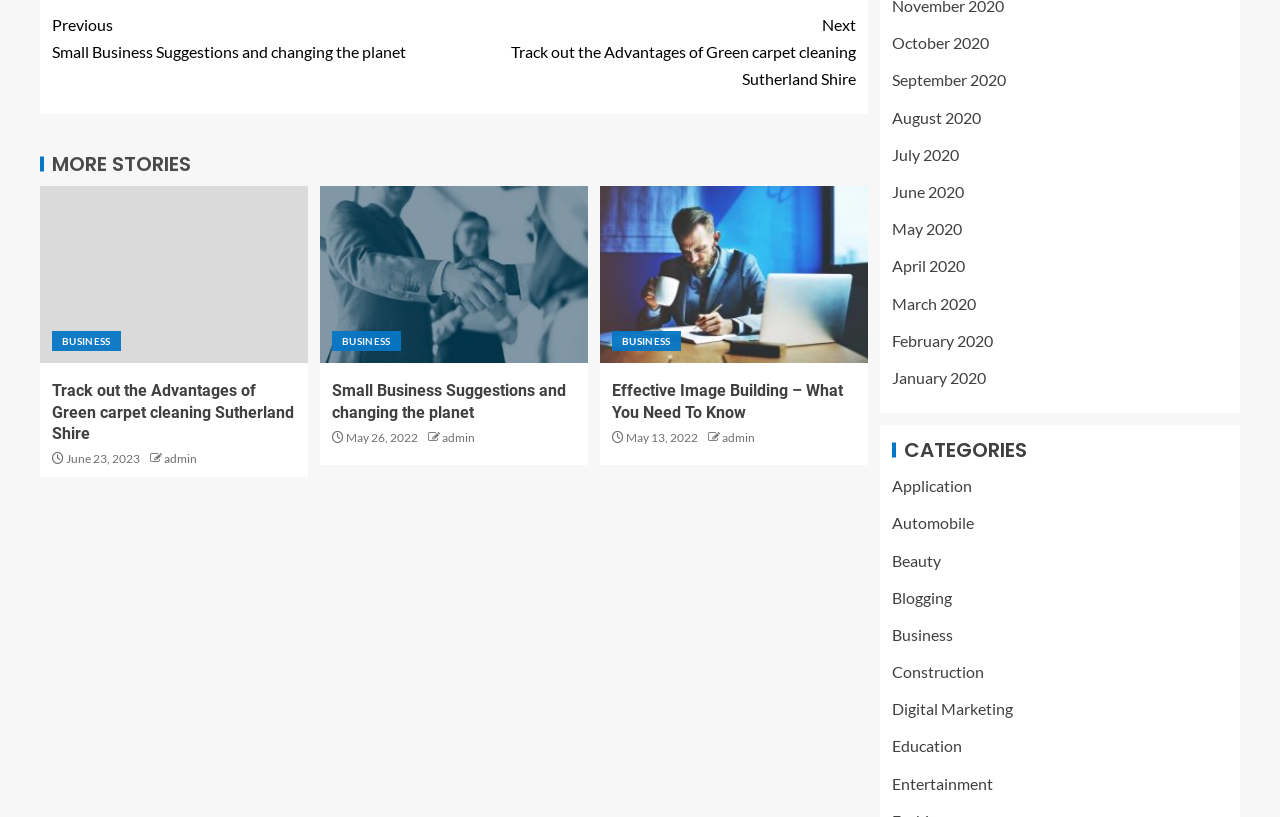Respond with a single word or short phrase to the following question: 
What is the author of the article 'Track out the Advantages of Green carpet cleaning Sutherland Shire'?

admin